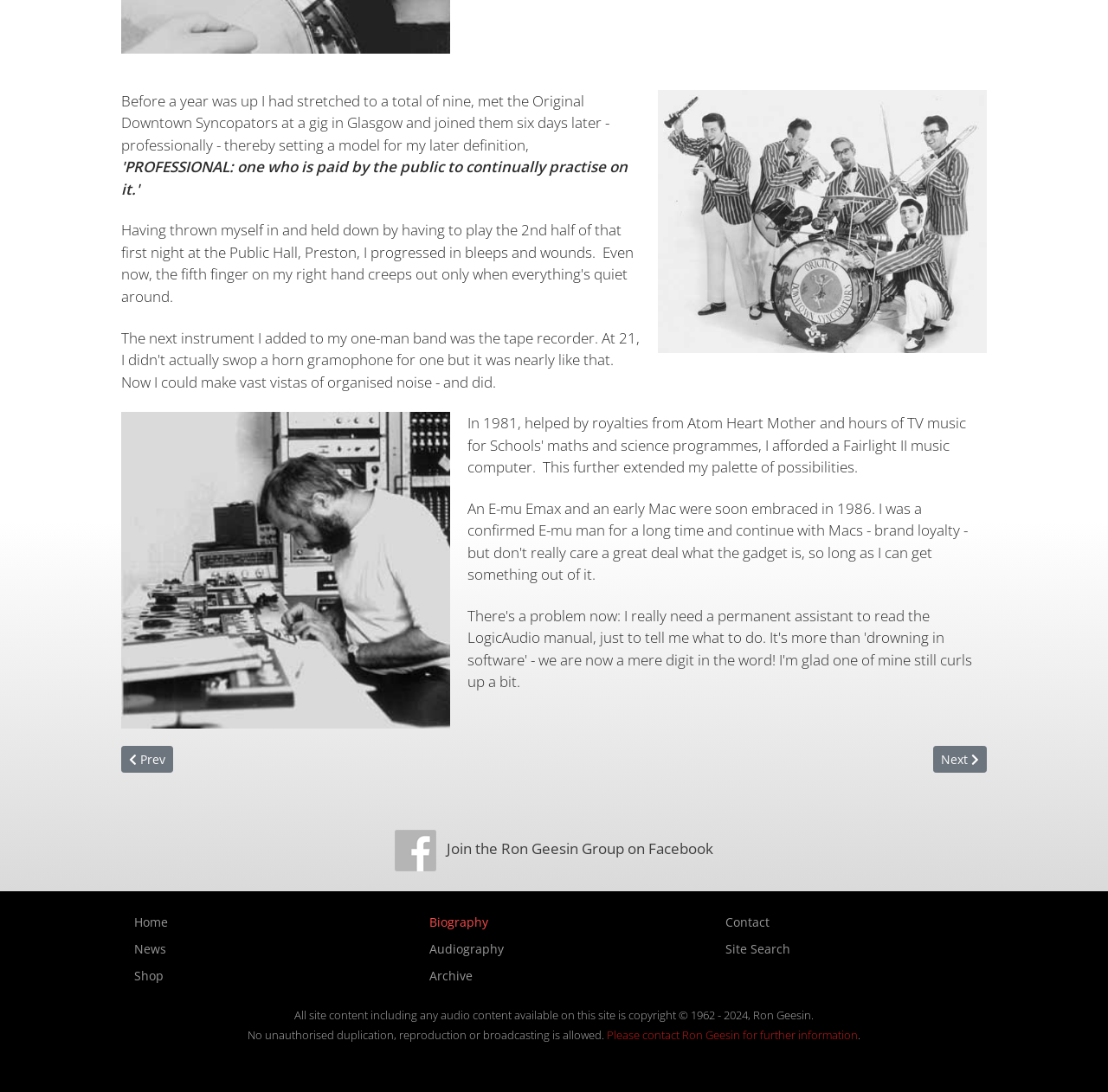Extract the bounding box coordinates for the HTML element that matches this description: "Archive". The coordinates should be four float numbers between 0 and 1, i.e., [left, top, right, bottom].

[0.376, 0.882, 0.624, 0.906]